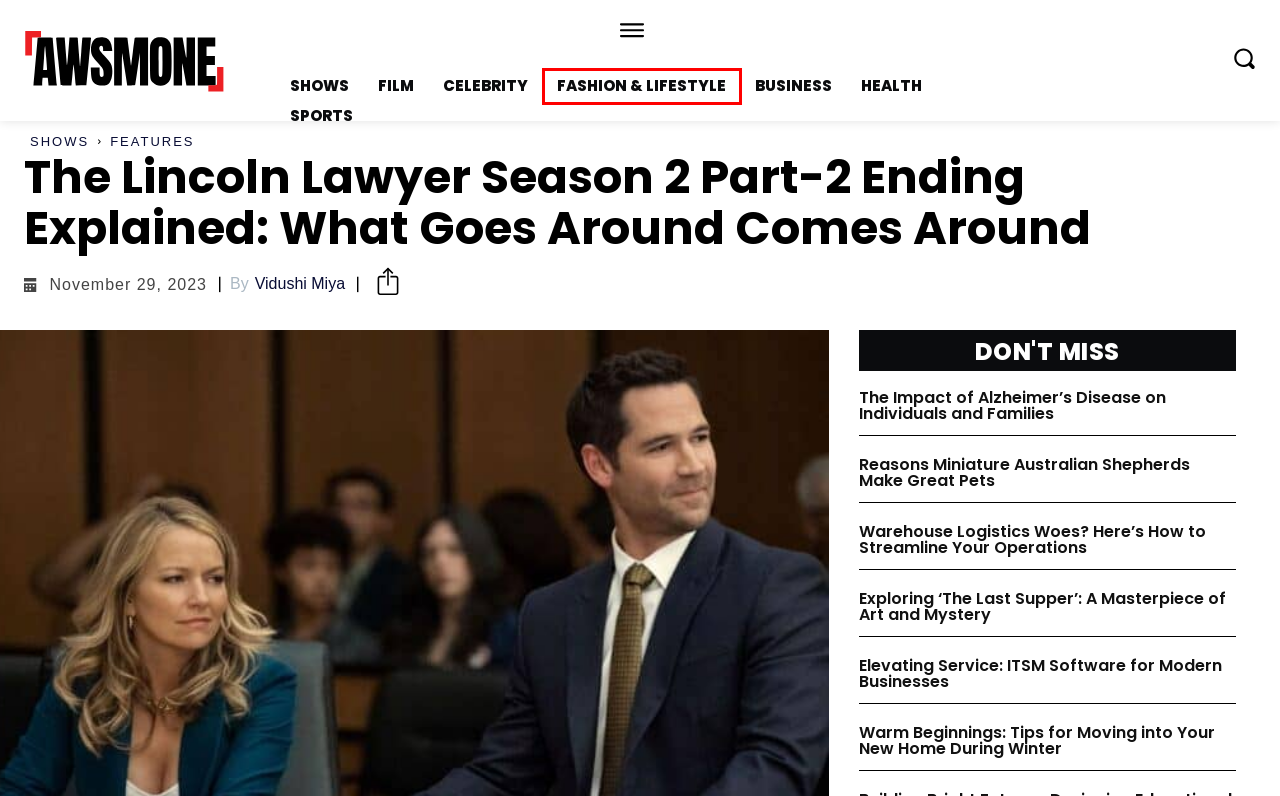You have a screenshot of a webpage with a red bounding box around an element. Choose the best matching webpage description that would appear after clicking the highlighted element. Here are the candidates:
A. Warehouse Logistics Woes? Here's How to Streamline Your Operations • AWSMONE
B. Privacy Policy • AWSMONE
C. Building Bright Futures: Designing Educational Institutions
D. Health • AWSMONE
E. Vidushi Miya, Author at AWSMONE
F. Fashion & Lifestyle • AWSMONE
G. 'The Rain Season 4: Release Date, Plot, Cast, and Trailer – All You Need to Know!’ • AWSMONE
H. The Lasting Impressions of "The Last Supper

F